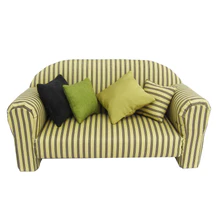Provide a brief response to the question using a single word or phrase: 
How many pillows are on the couch?

Four